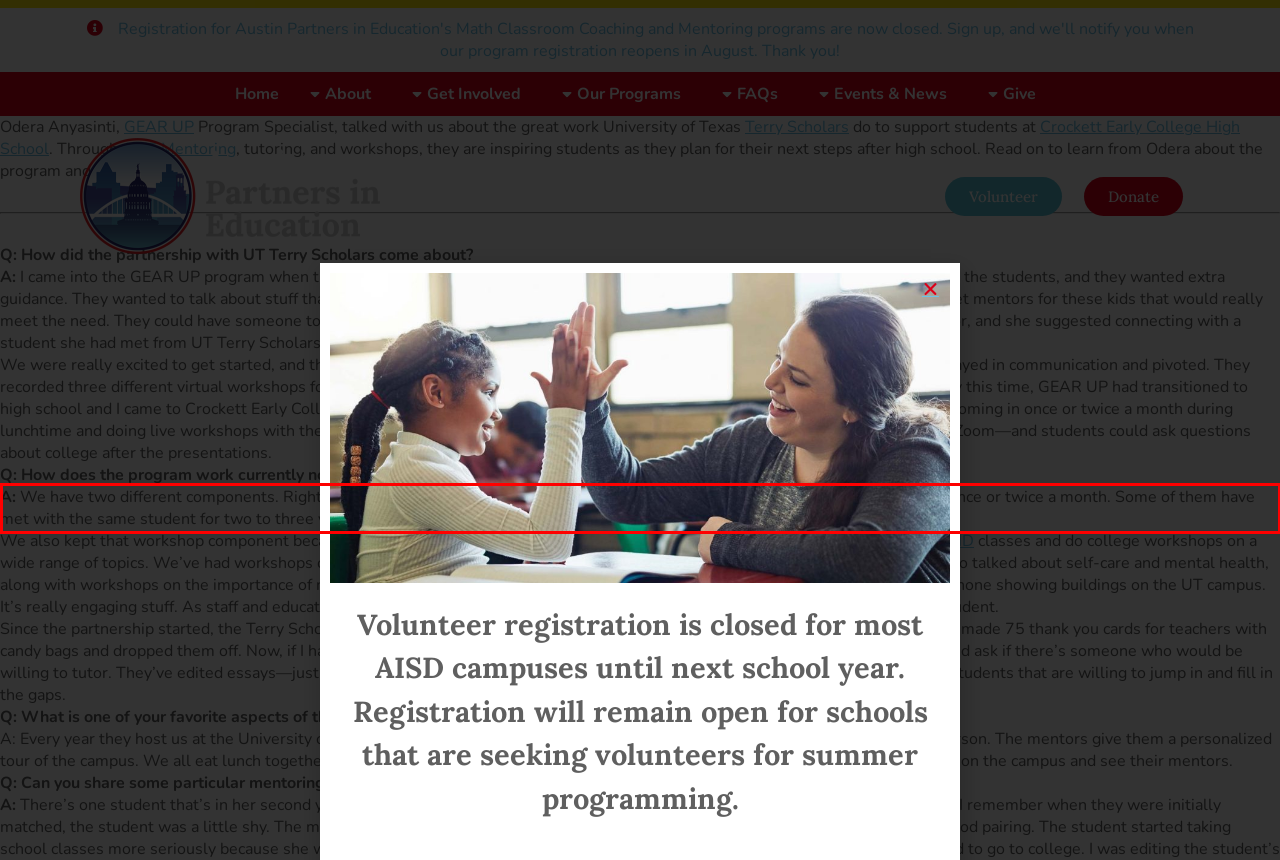Examine the webpage screenshot and use OCR to obtain the text inside the red bounding box.

A: We have two different components. Right now, we have about five Terry Scholars that have a one-on-one mentee. They come in once or twice a month. Some of them have met with the same student for two to three years.